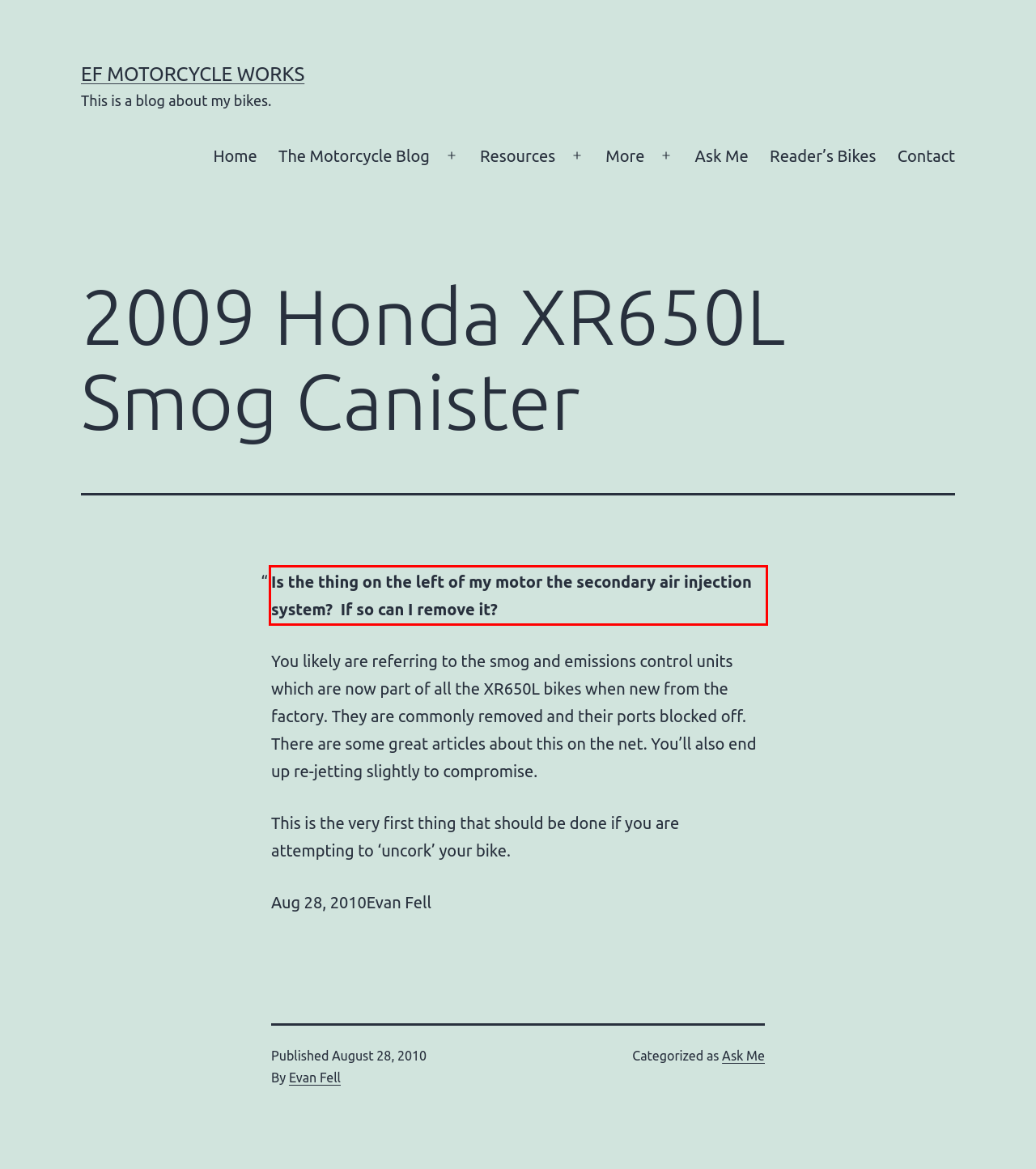You are given a screenshot of a webpage with a UI element highlighted by a red bounding box. Please perform OCR on the text content within this red bounding box.

Is the thing on the left of my motor the secondary air injection system? If so can I remove it?